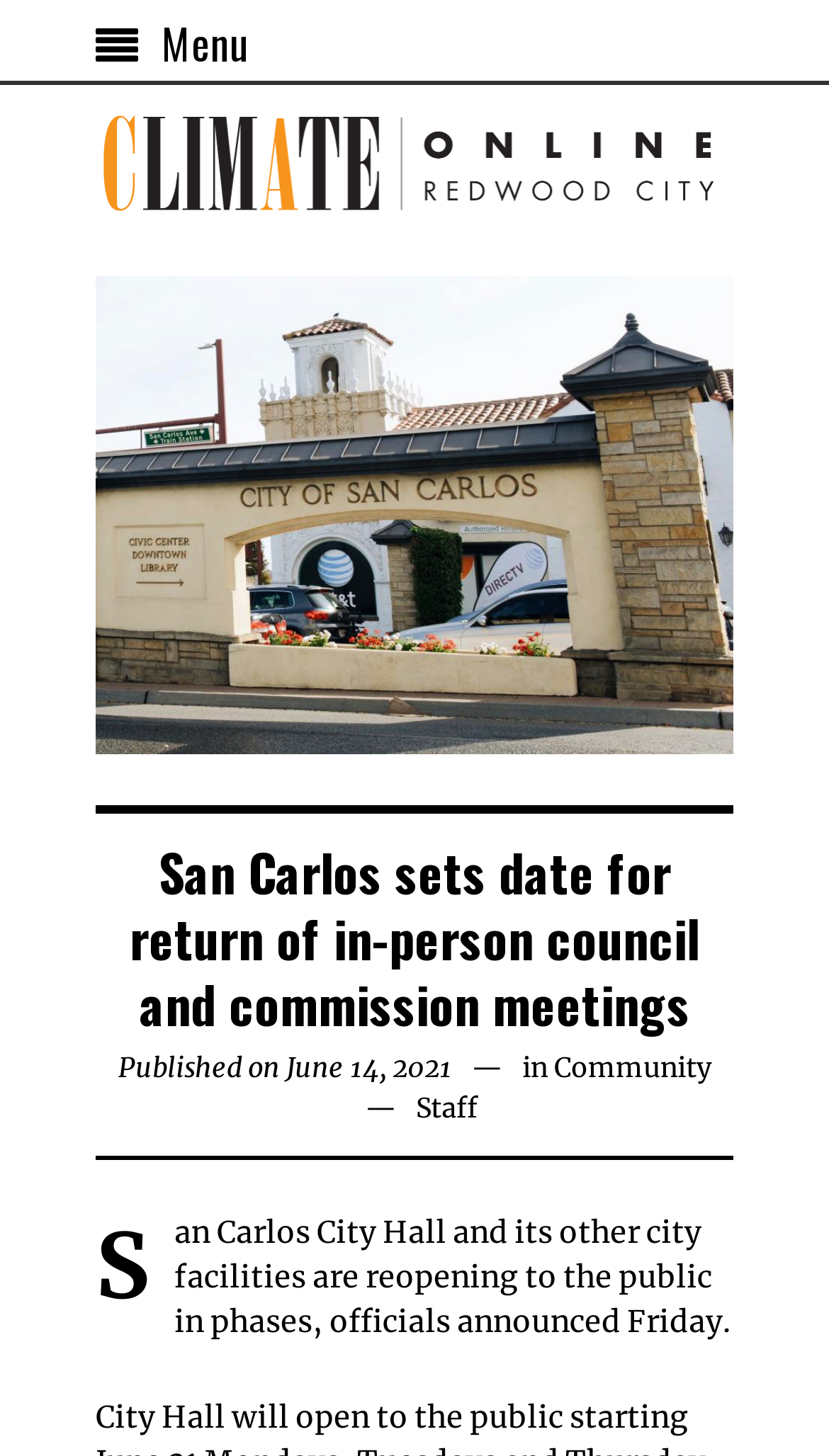Please give a one-word or short phrase response to the following question: 
Is there an image on the webpage?

Yes